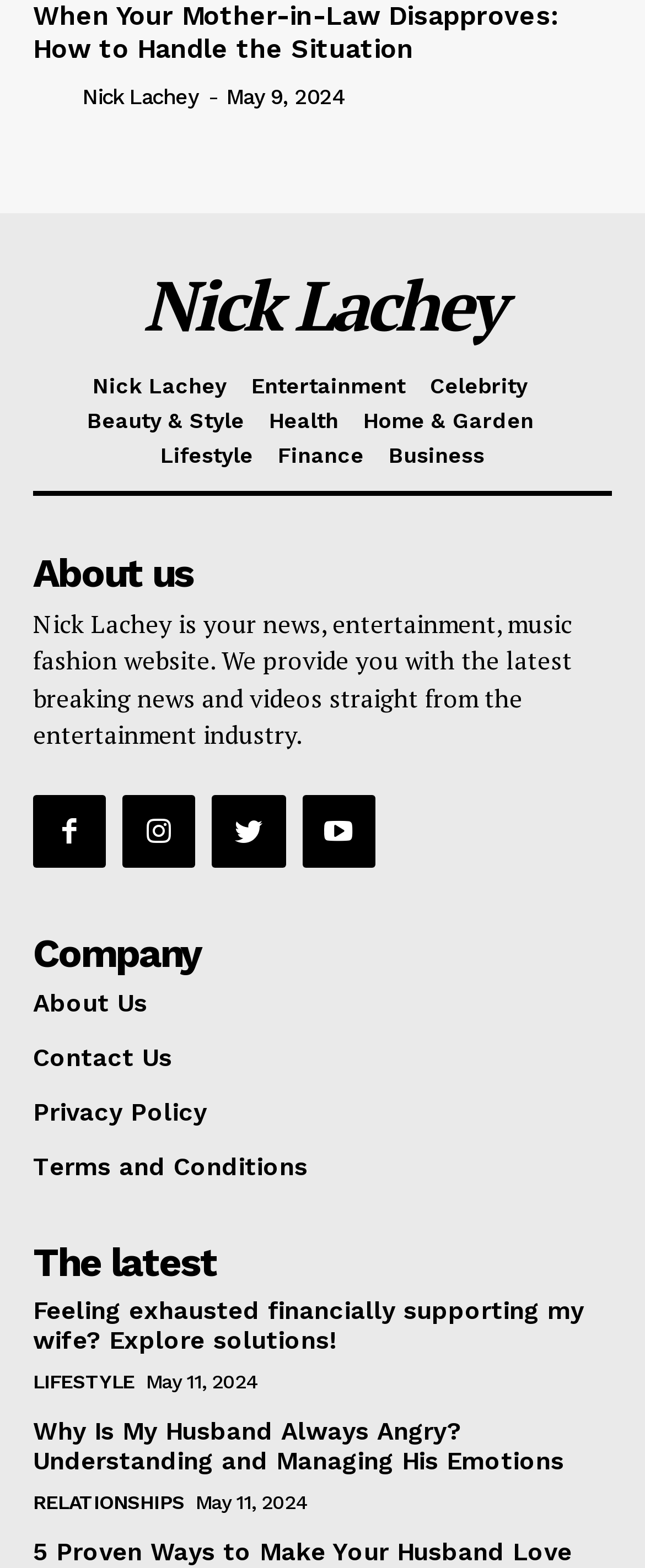What is the purpose of this website?
Please provide an in-depth and detailed response to the question.

I found a static text that says 'Nick Lachey is your news, entertainment, music fashion website. We provide you with the latest breaking news and videos straight from the entertainment industry.', which suggests that the purpose of this website is to provide news and entertainment.